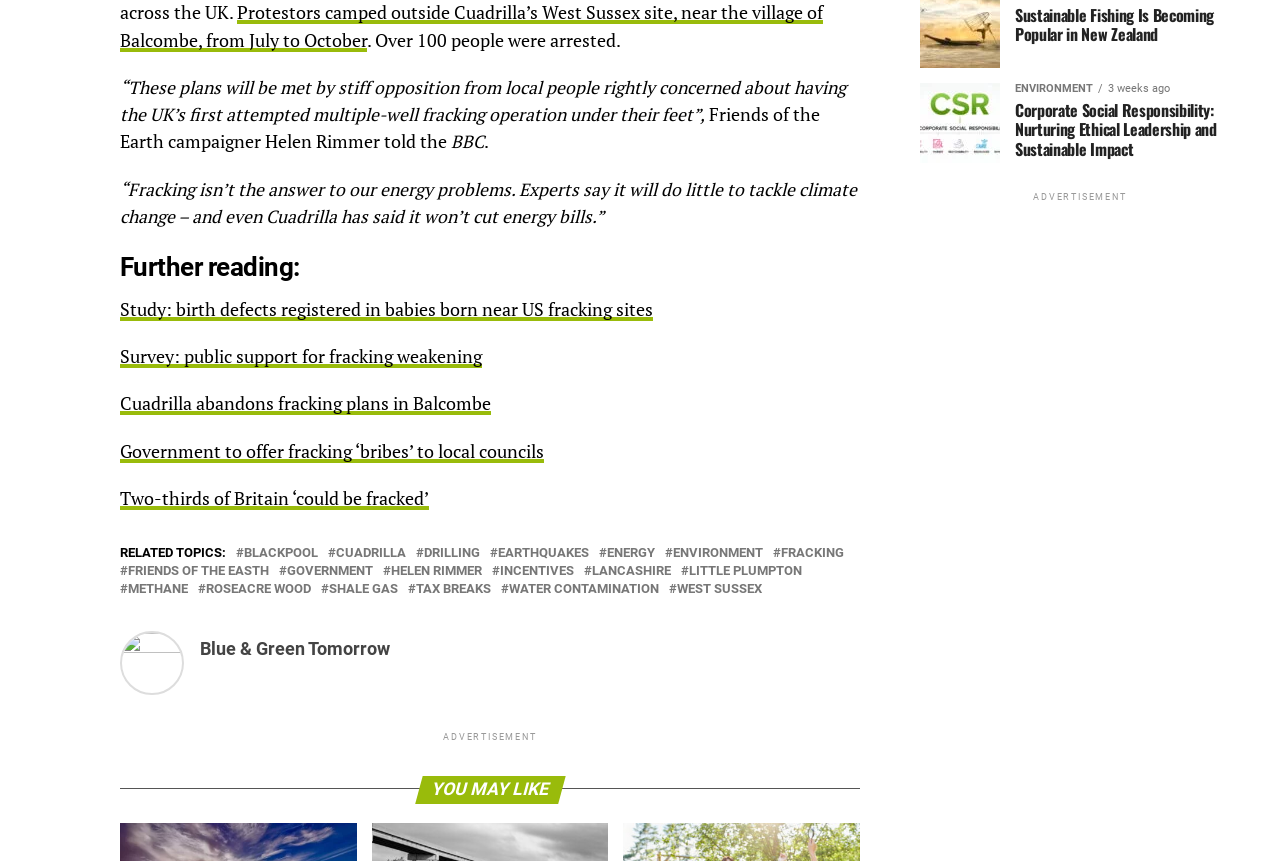What is the topic of the article?
Answer the question based on the image using a single word or a brief phrase.

Fracking